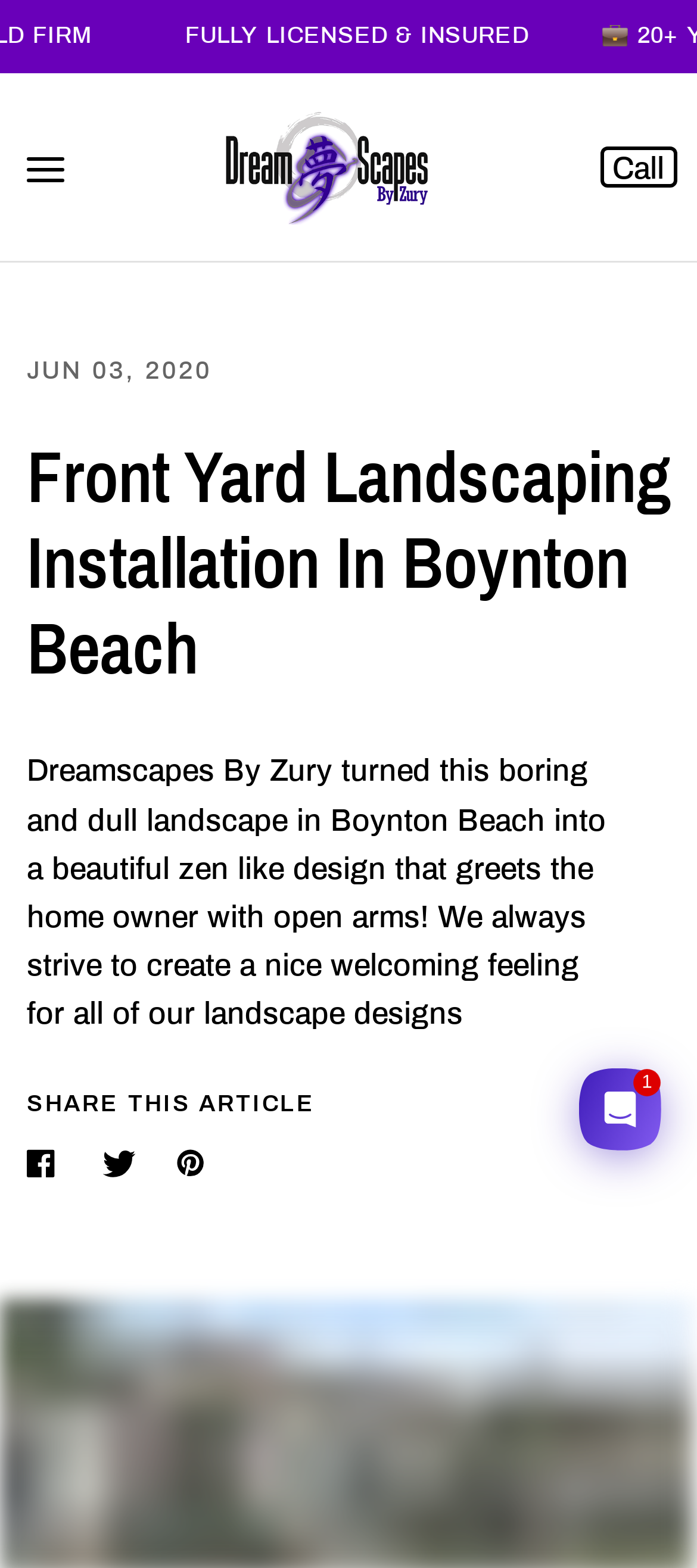What is the design style of the landscaping project?
Kindly offer a detailed explanation using the data available in the image.

The answer can be found in the StaticText element with the text 'Dreamscapes By Zury turned this boring and dull landscape in Boynton Beach into a beautiful zen like design that greets the home owner with open arms!' which is located in the middle of the webpage, indicating the design style of the landscaping project.